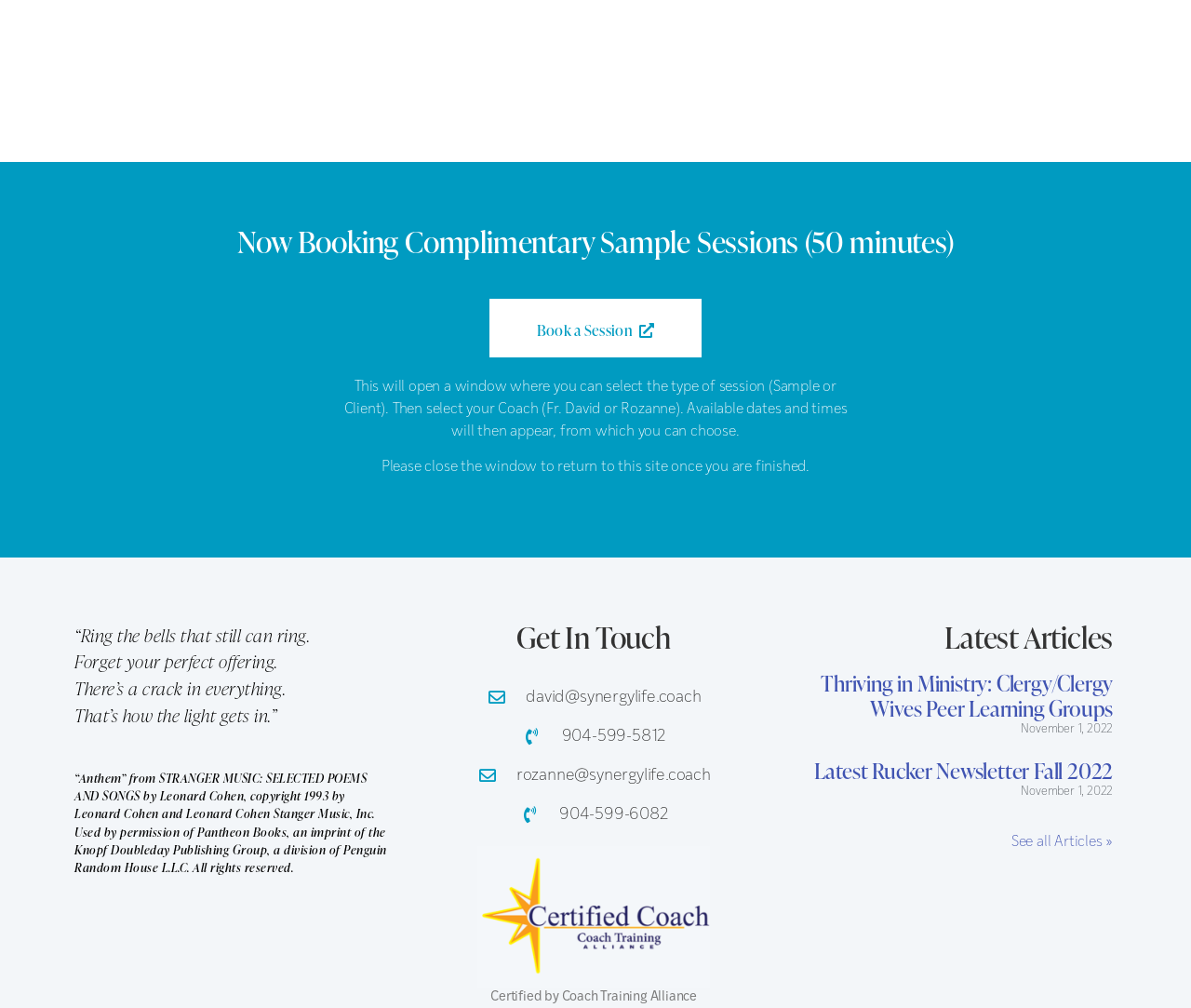Highlight the bounding box coordinates of the element you need to click to perform the following instruction: "Contact Rozanne."

[0.356, 0.757, 0.641, 0.782]